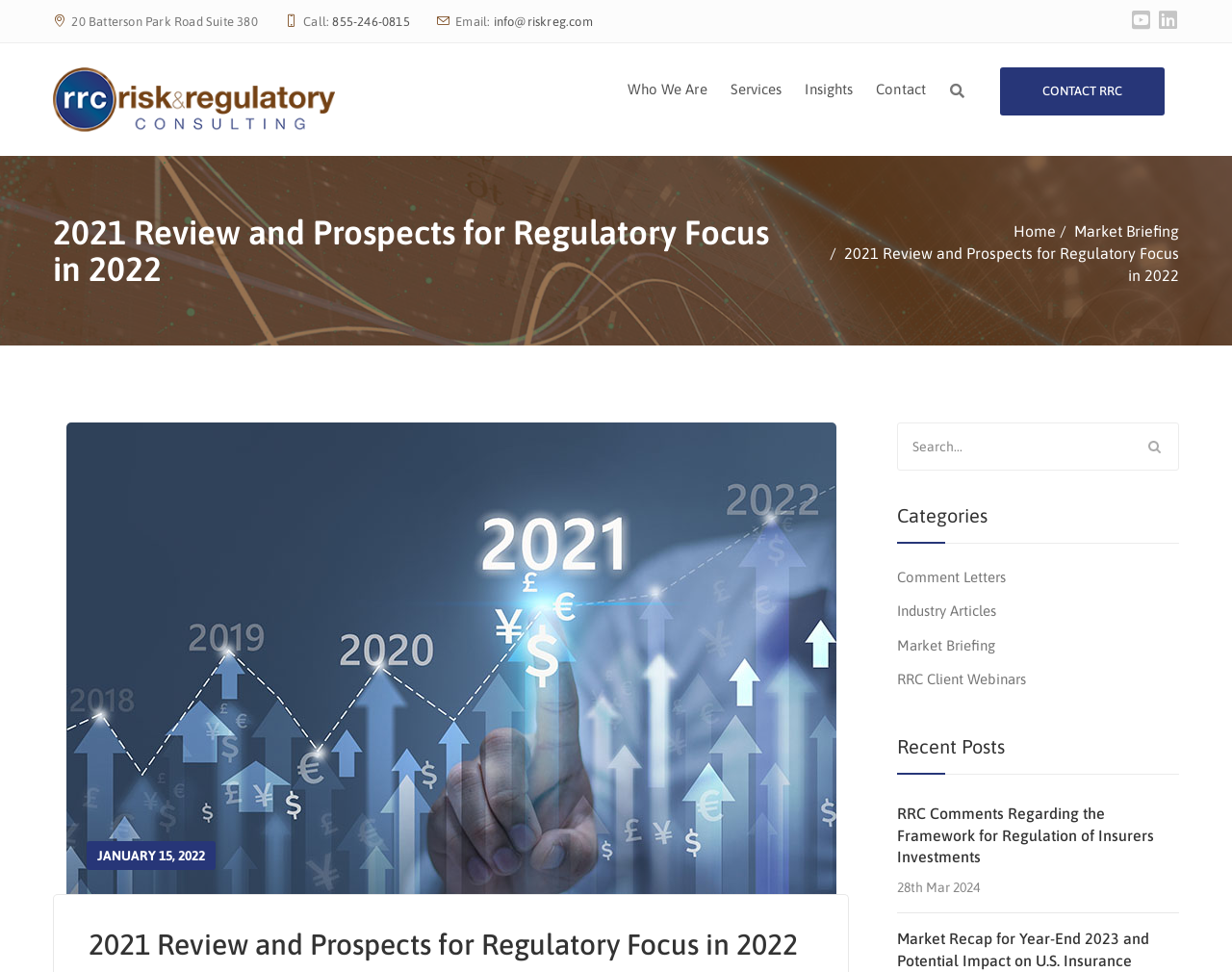Kindly determine the bounding box coordinates for the area that needs to be clicked to execute this instruction: "Go to Who We Are page".

[0.5, 0.045, 0.583, 0.144]